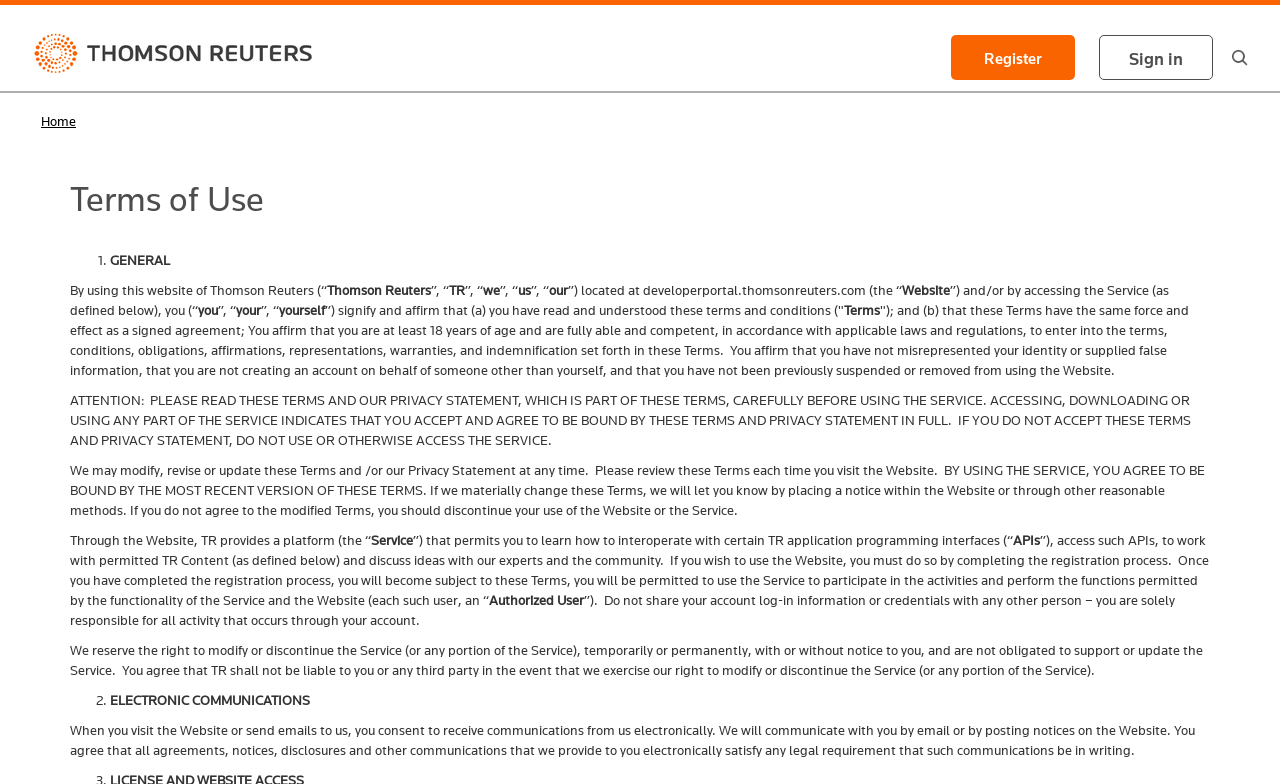Can you share your account log-in information with others?
From the details in the image, answer the question comprehensively.

According to the Terms of Use, you are solely responsible for all activity that occurs through your account, and it is explicitly stated that you should not share your account log-in information or credentials with any other person.